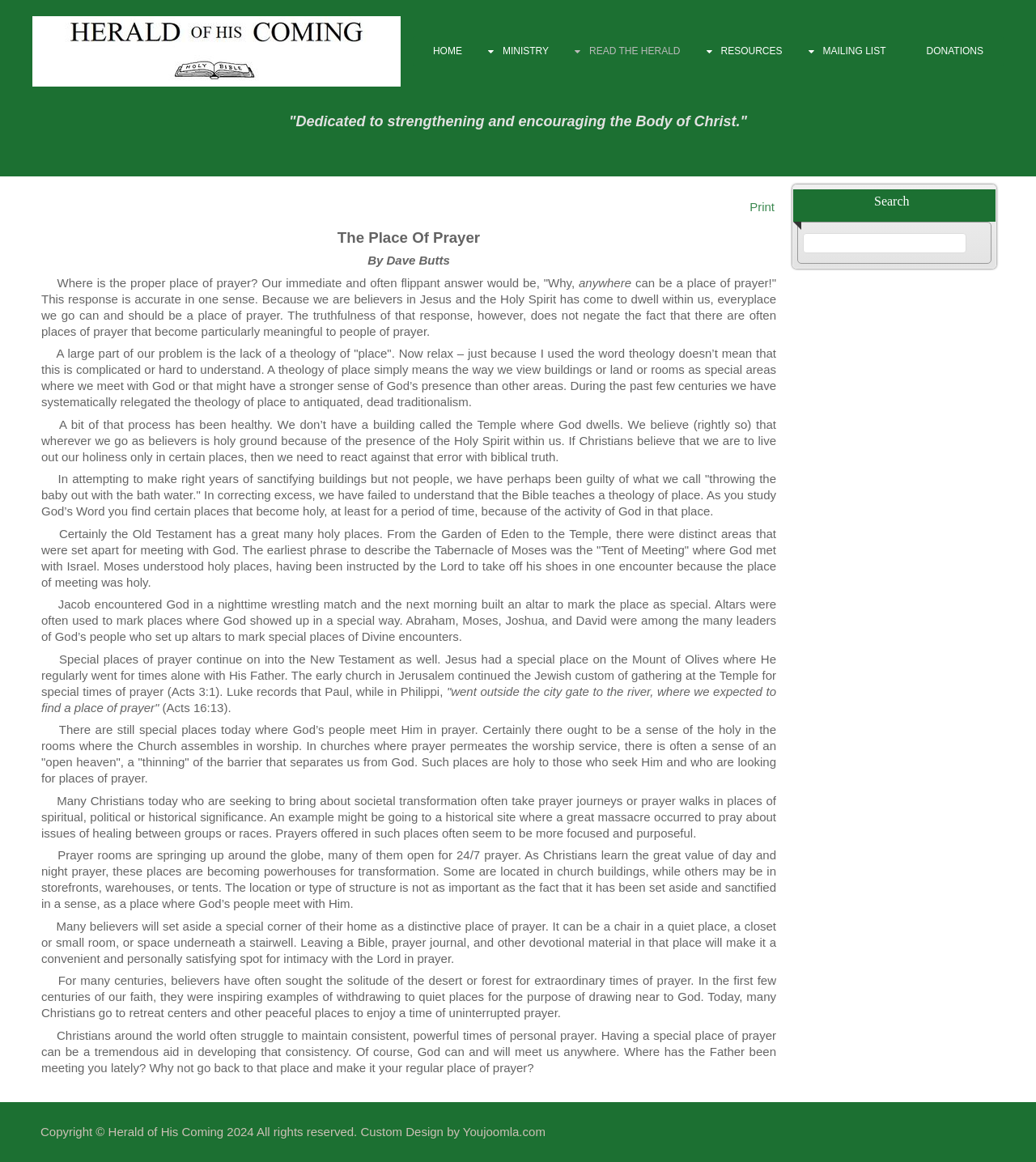Locate the bounding box coordinates of the area where you should click to accomplish the instruction: "Click the DONATIONS link".

[0.875, 0.031, 0.969, 0.057]